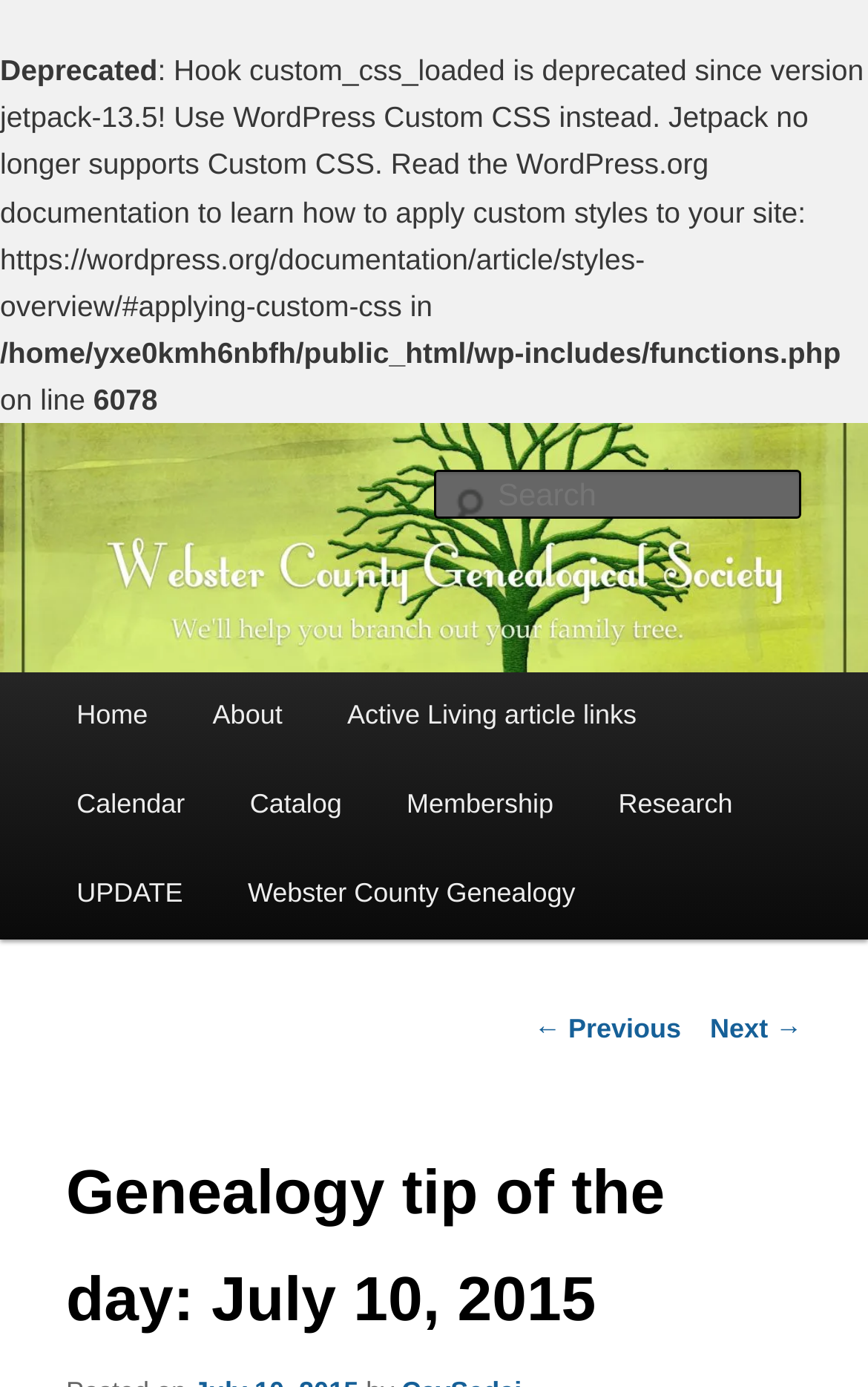Provide the bounding box coordinates for the specified HTML element described in this description: "parent_node: Search name="s" placeholder="Search"". The coordinates should be four float numbers ranging from 0 to 1, in the format [left, top, right, bottom].

[0.499, 0.339, 0.924, 0.374]